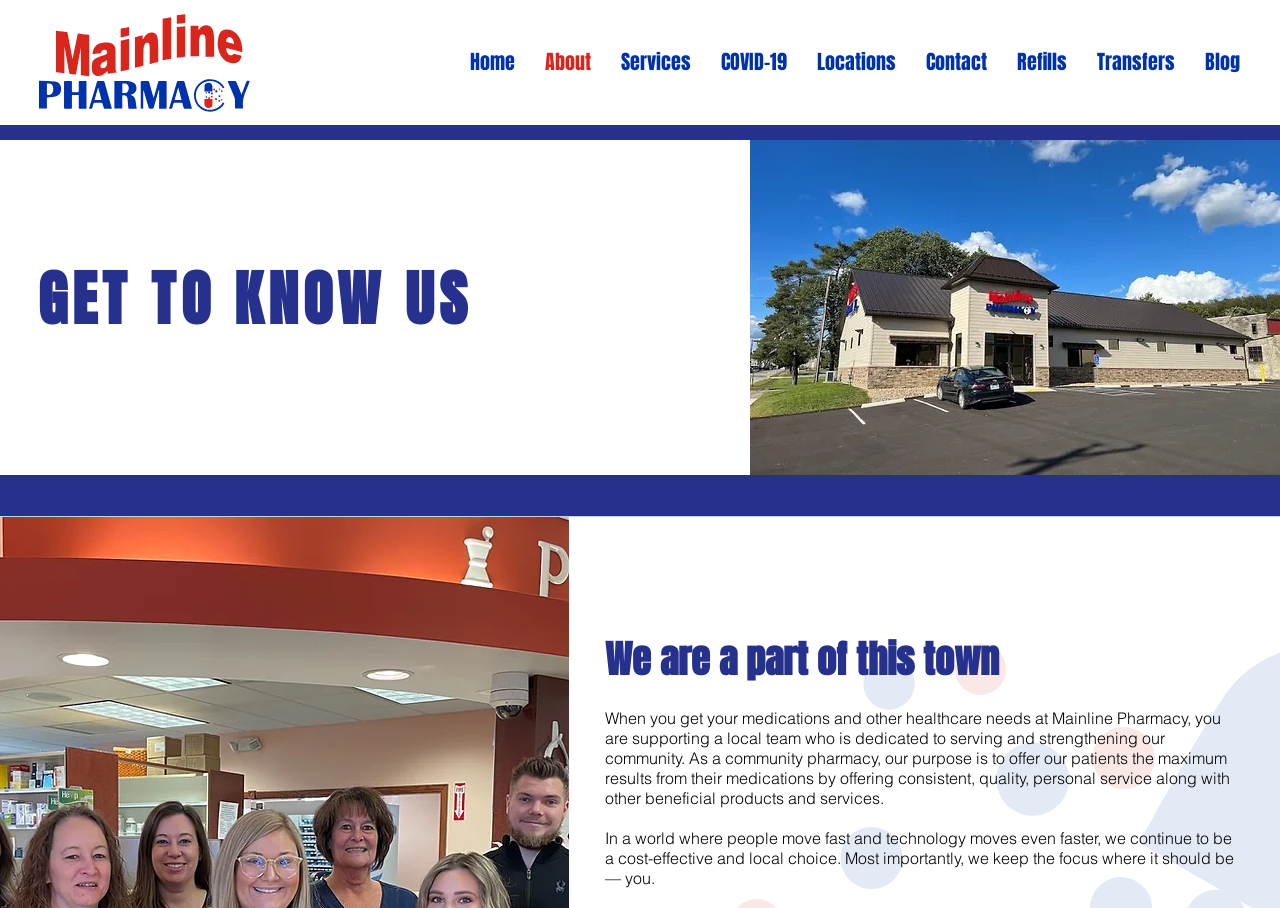Please find and report the bounding box coordinates of the element to click in order to perform the following action: "Go to the Home page". The coordinates should be expressed as four float numbers between 0 and 1, in the format [left, top, right, bottom].

[0.356, 0.044, 0.414, 0.094]